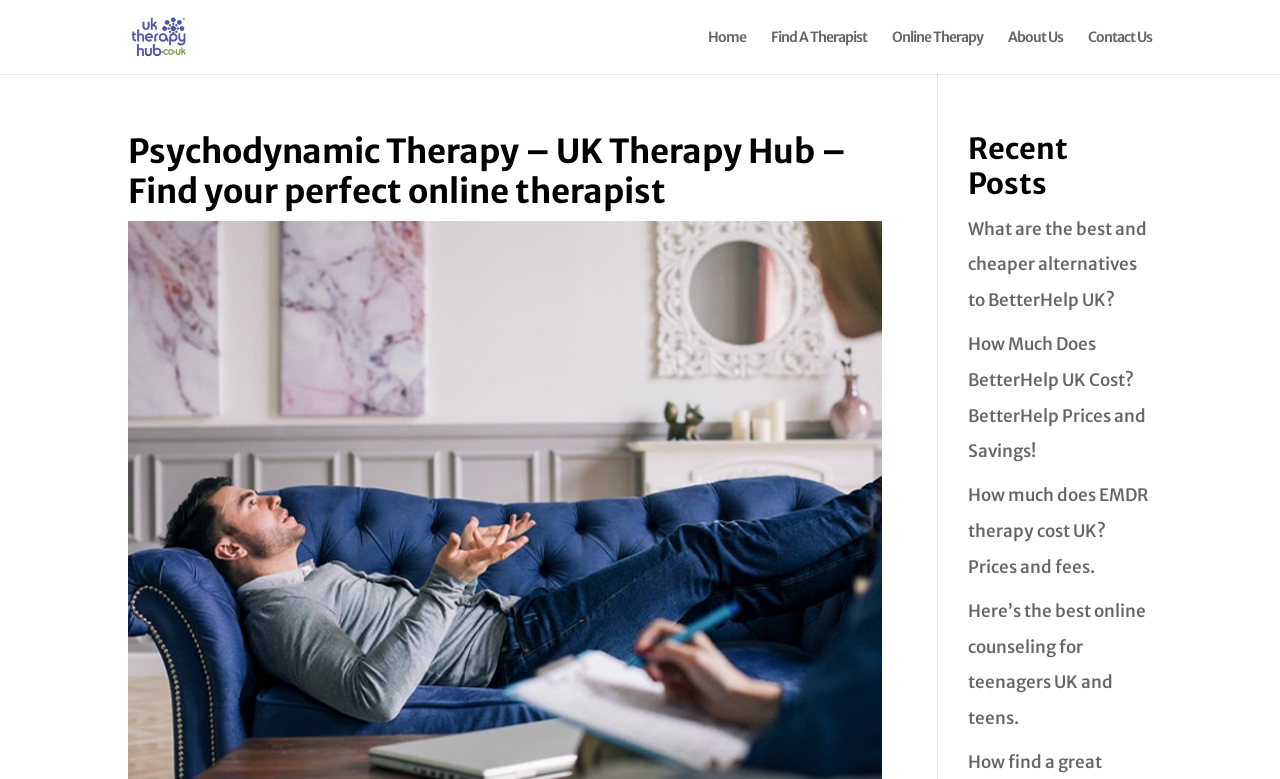Please mark the clickable region by giving the bounding box coordinates needed to complete this instruction: "Click on the UK Therapy Hub logo".

[0.102, 0.019, 0.151, 0.076]